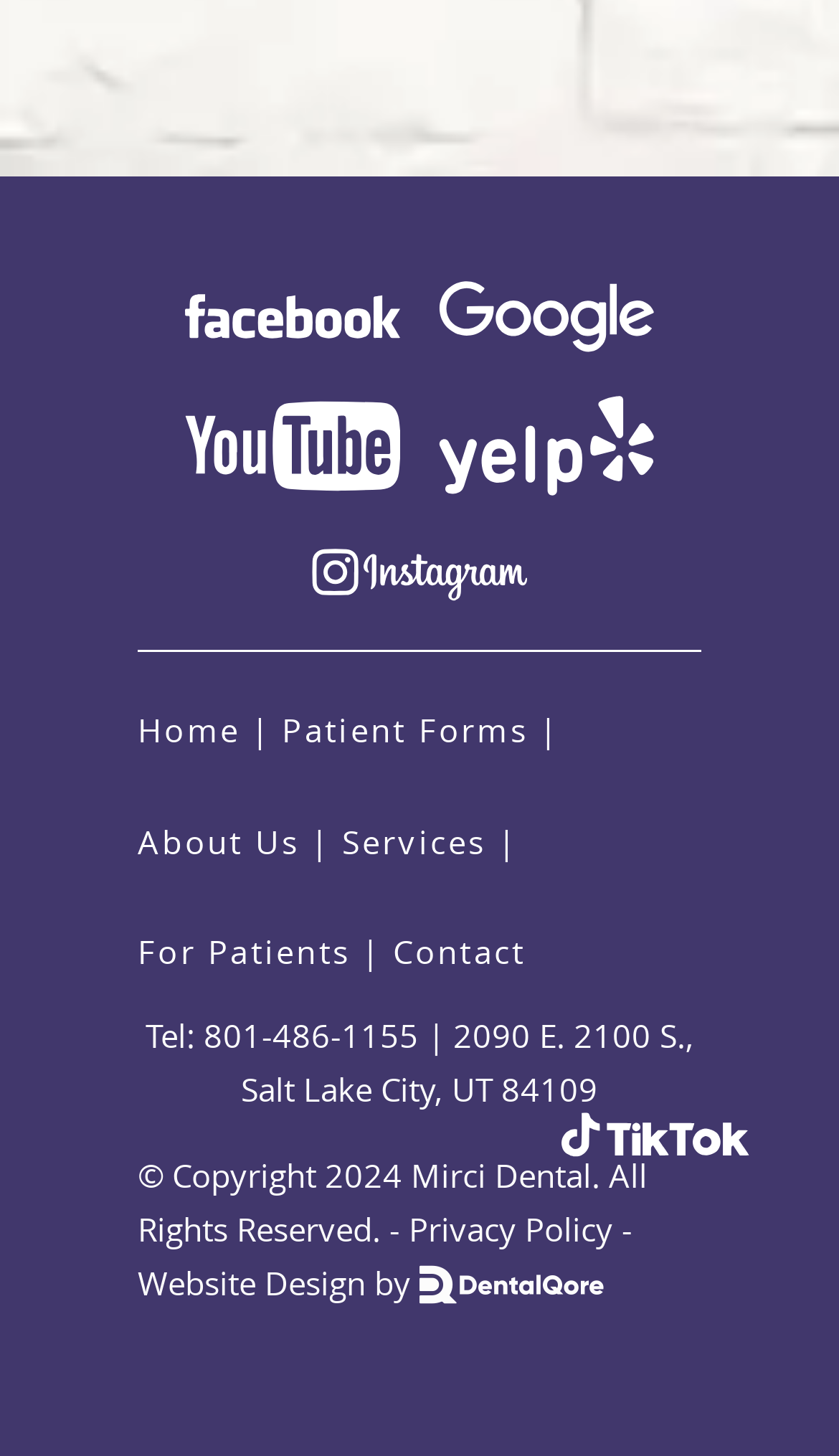Locate the UI element described as follows: "Contact". Return the bounding box coordinates as four float numbers between 0 and 1 in the order [left, top, right, bottom].

[0.468, 0.639, 0.627, 0.668]